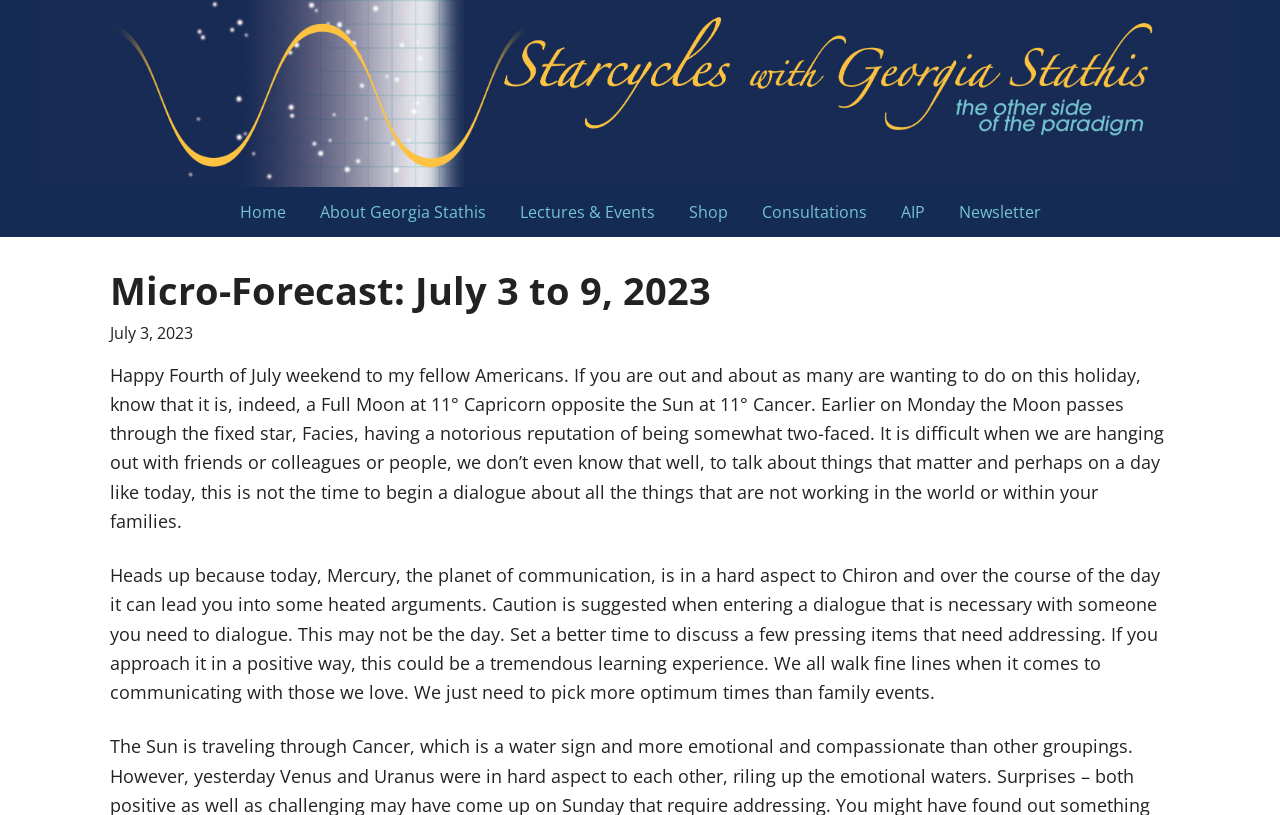Find the UI element described as: "alt="Google Cloud Partner"" and predict its bounding box coordinates. Ensure the coordinates are four float numbers between 0 and 1, [left, top, right, bottom].

None